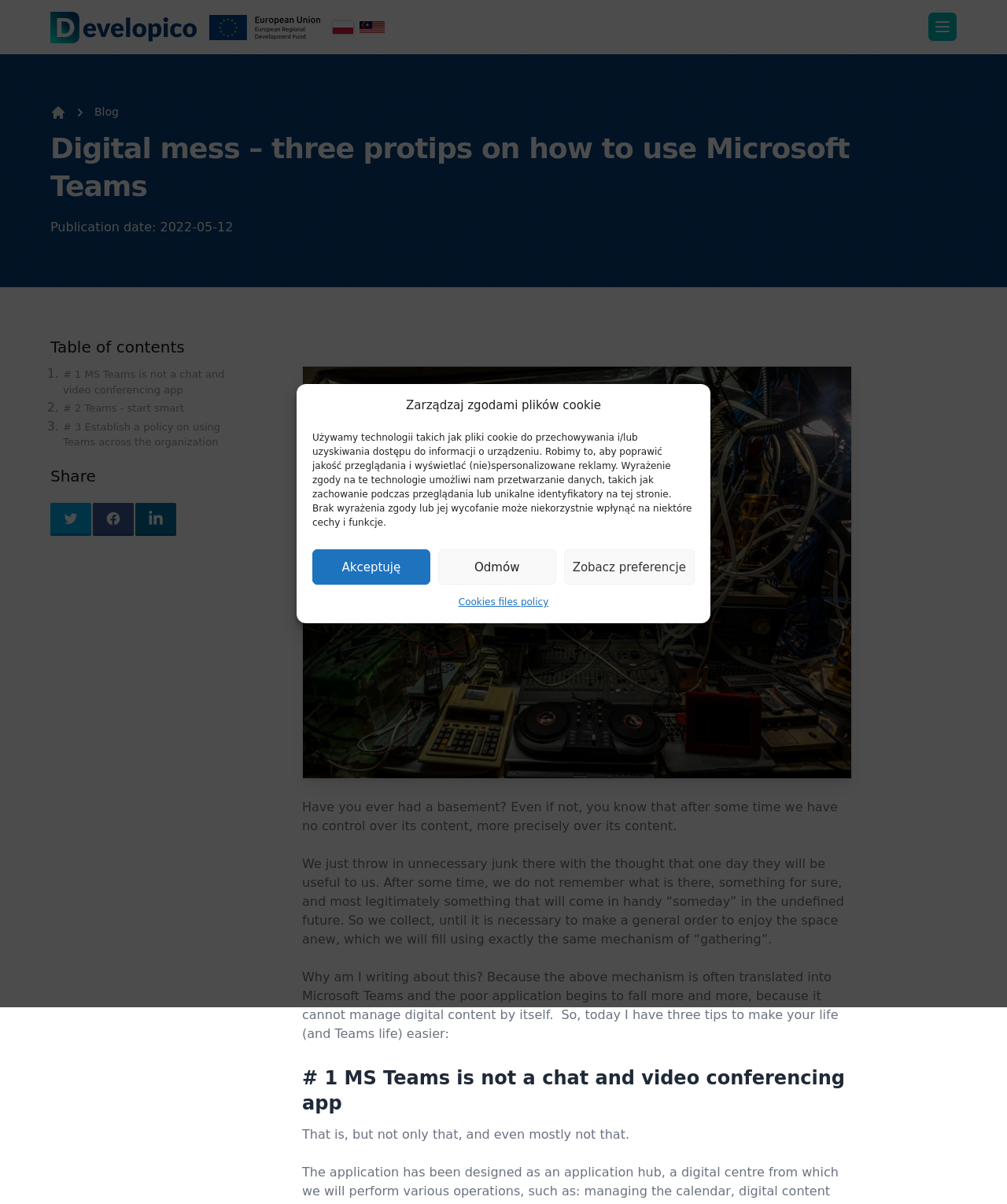Identify the bounding box of the UI element that matches this description: "alt="Developico Malaysia"".

[0.357, 0.017, 0.382, 0.028]